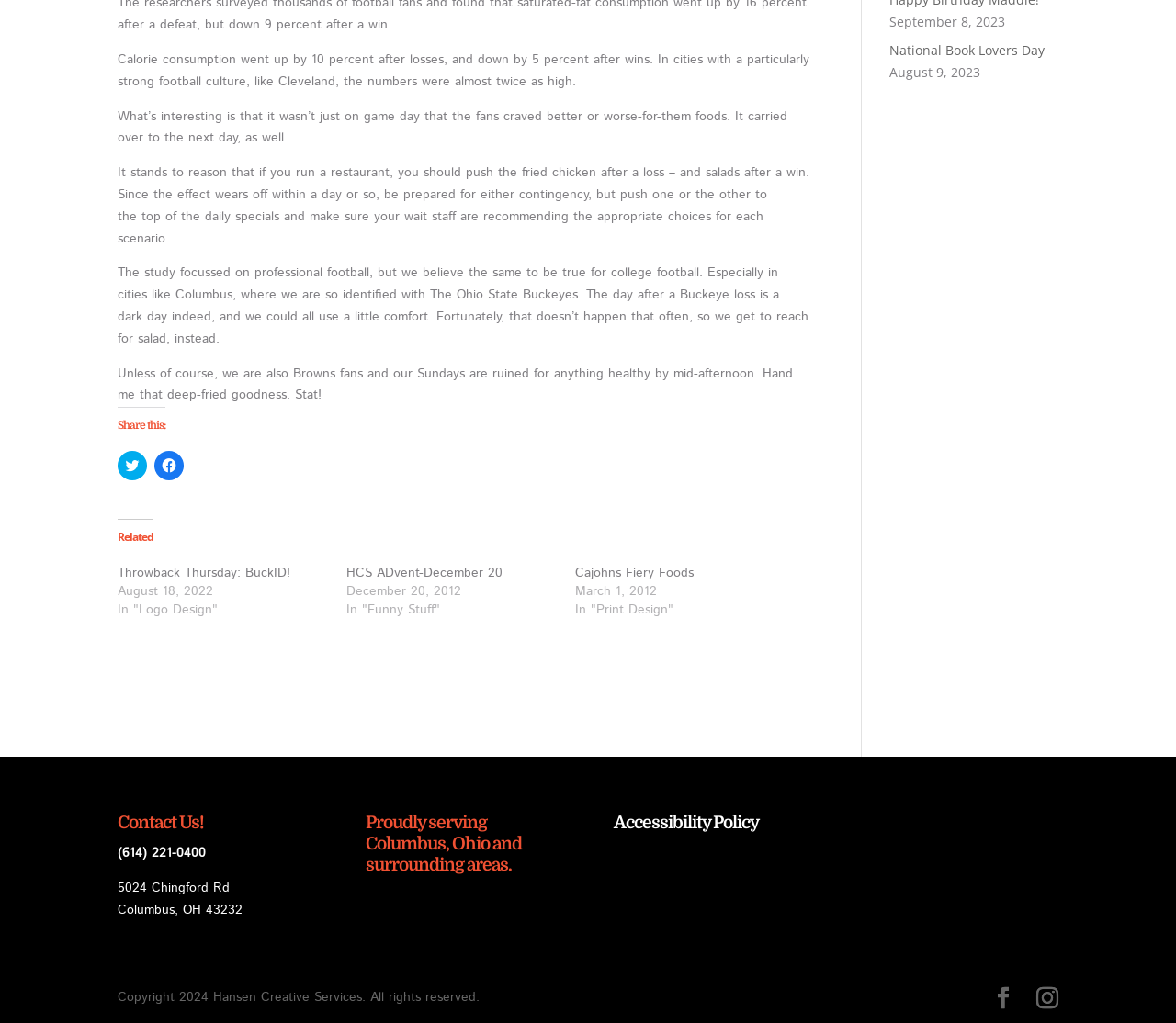Using the provided element description: "National Book Lovers Day", identify the bounding box coordinates. The coordinates should be four floats between 0 and 1 in the order [left, top, right, bottom].

[0.756, 0.04, 0.888, 0.057]